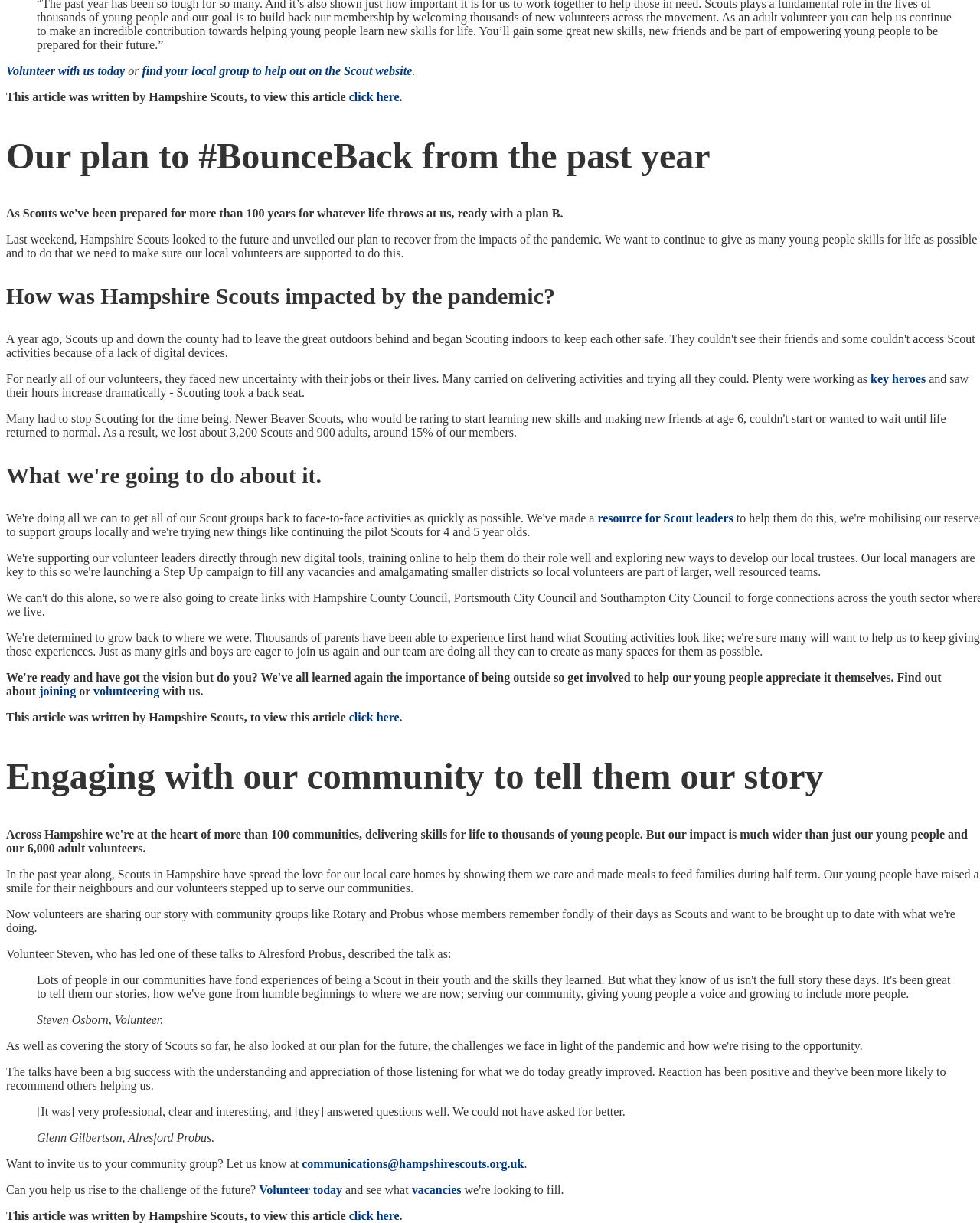What did Scouts in Hampshire do for their local care homes?
Please provide a comprehensive answer to the question based on the webpage screenshot.

According to the webpage, Scouts in Hampshire spread the love for their local care homes by showing them they care and made meals to feed families during half term. This is mentioned in the paragraph that starts with 'In the past year along, Scouts in Hampshire...'.